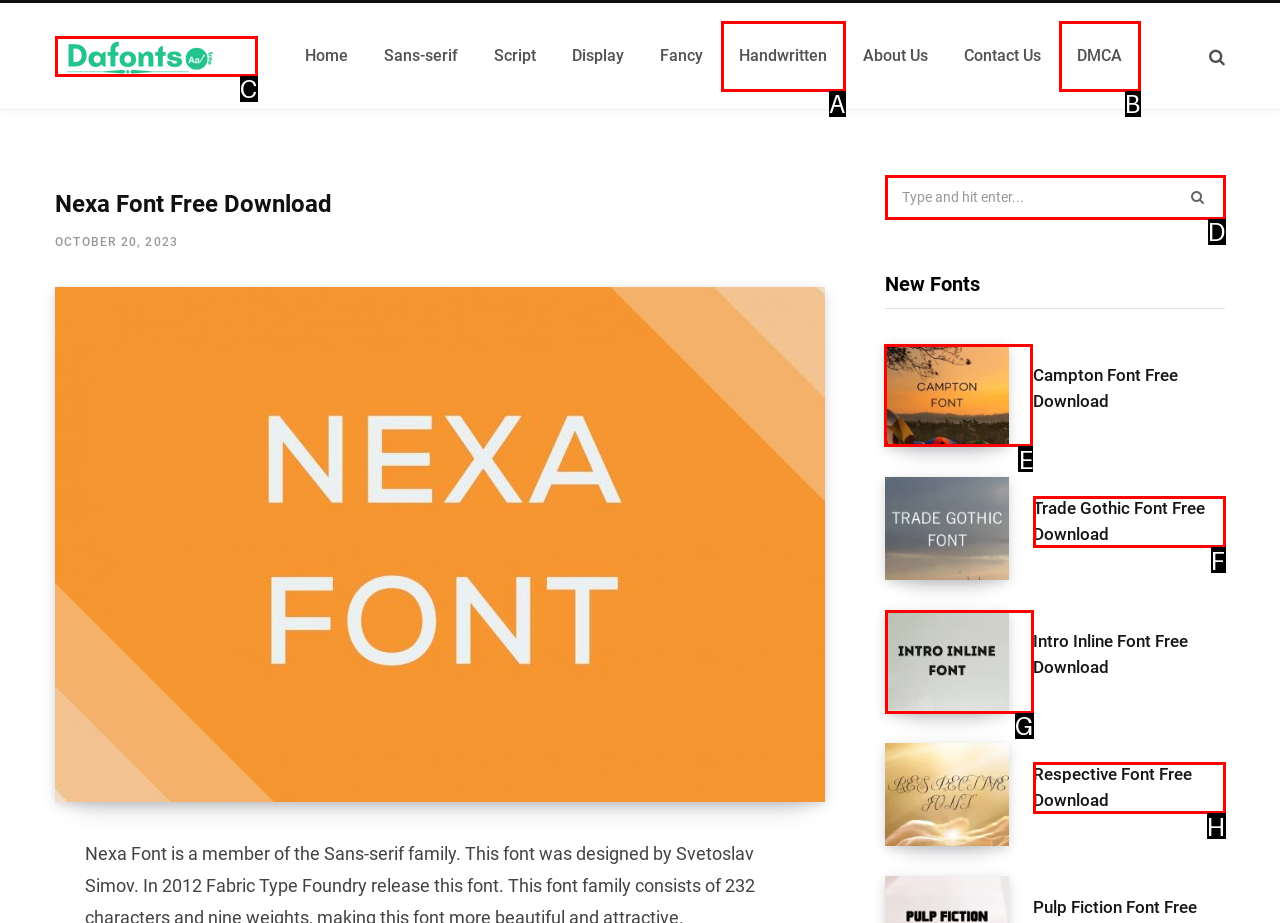Which HTML element should be clicked to perform the following task: View Campton Font details
Reply with the letter of the appropriate option.

E